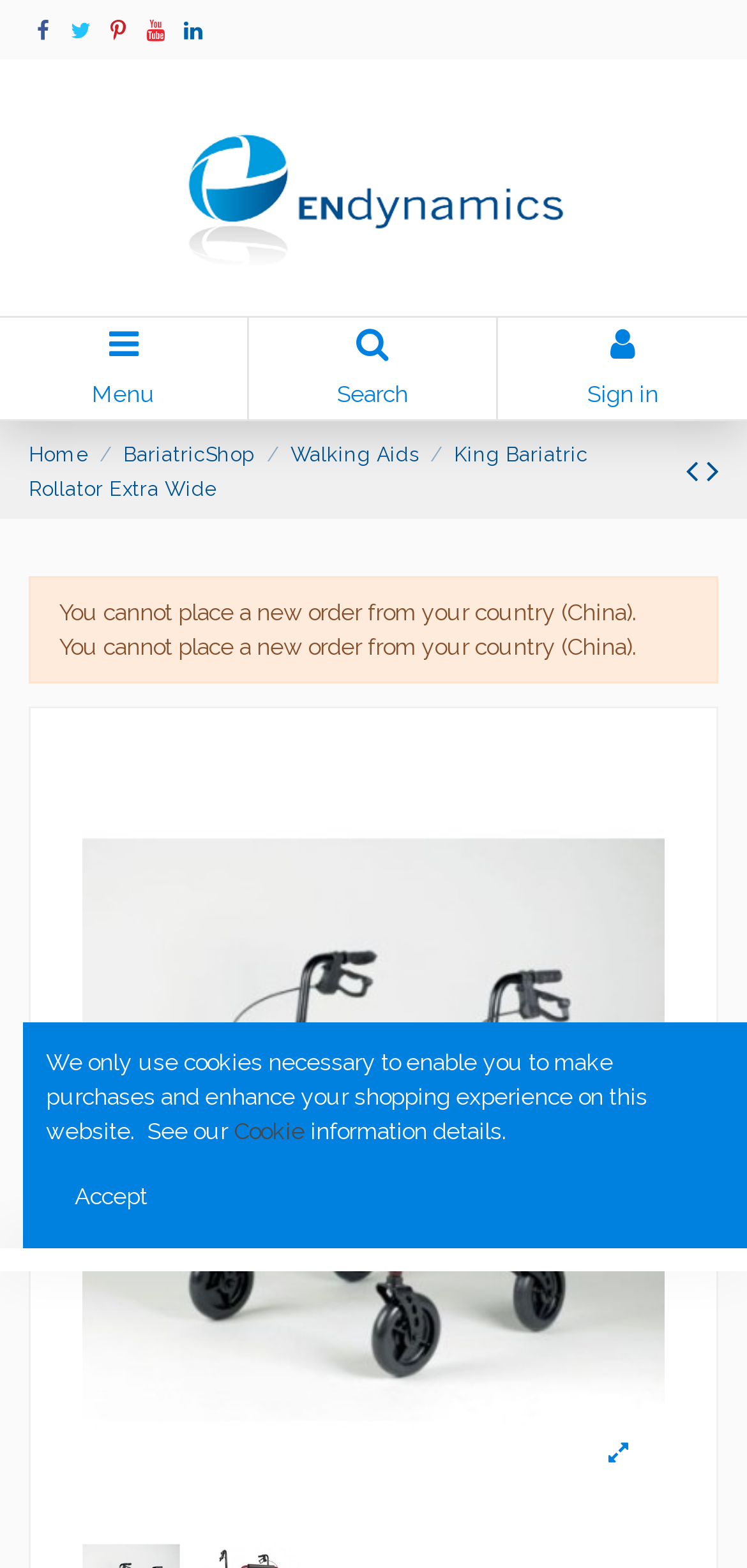Identify the bounding box coordinates for the element you need to click to achieve the following task: "sign in to account". Provide the bounding box coordinates as four float numbers between 0 and 1, in the form [left, top, right, bottom].

[0.667, 0.202, 1.0, 0.269]